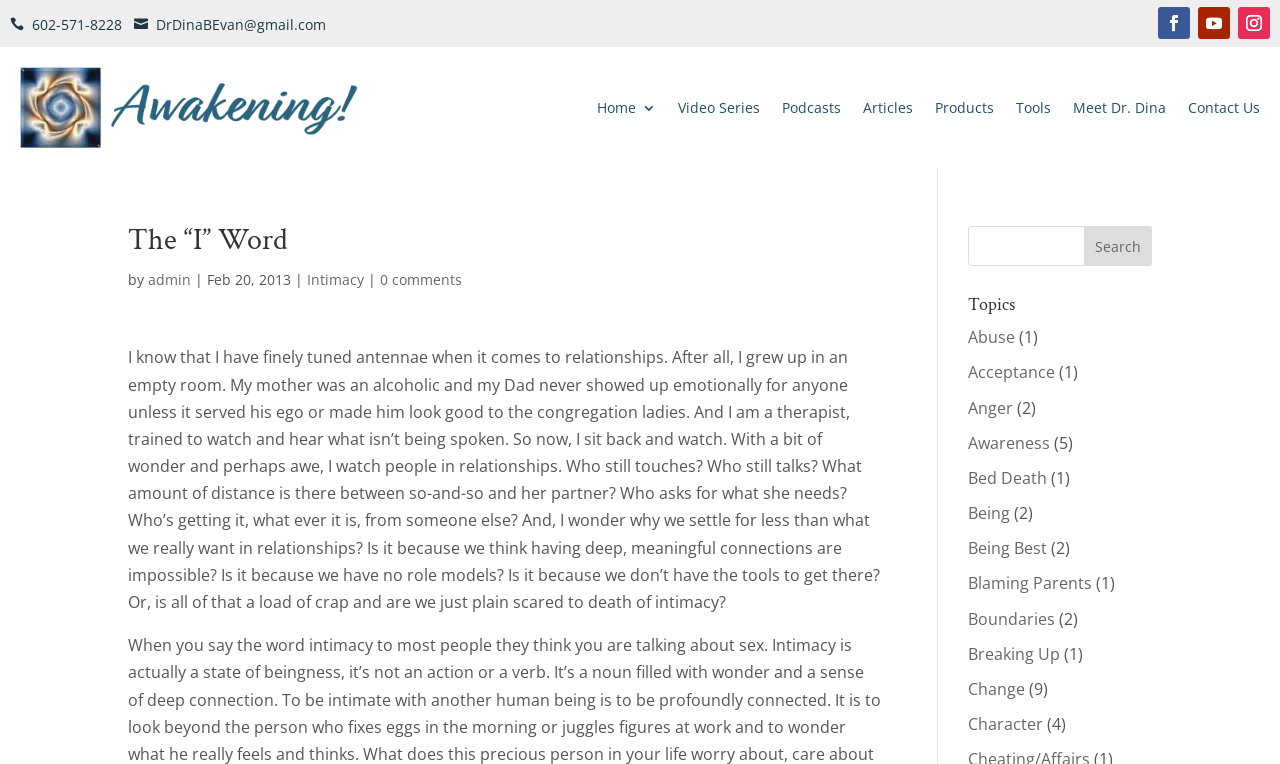Specify the bounding box coordinates of the area that needs to be clicked to achieve the following instruction: "Search for something".

[0.756, 0.296, 0.9, 0.348]